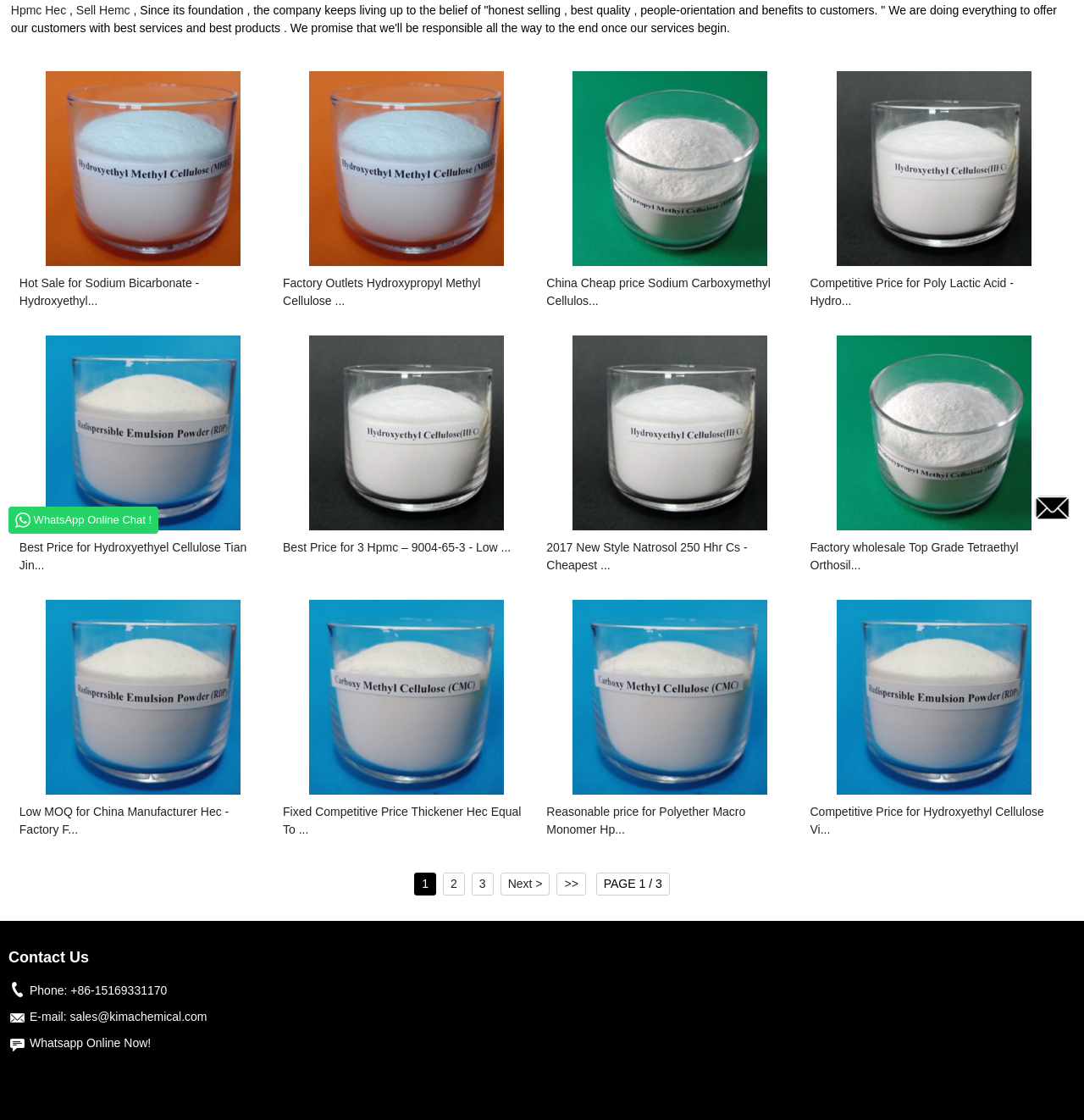Given the element description Sell Hemc, predict the bounding box coordinates for the UI element in the webpage screenshot. The format should be (top-left x, top-left y, bottom-right x, bottom-right y), and the values should be between 0 and 1.

[0.07, 0.003, 0.12, 0.015]